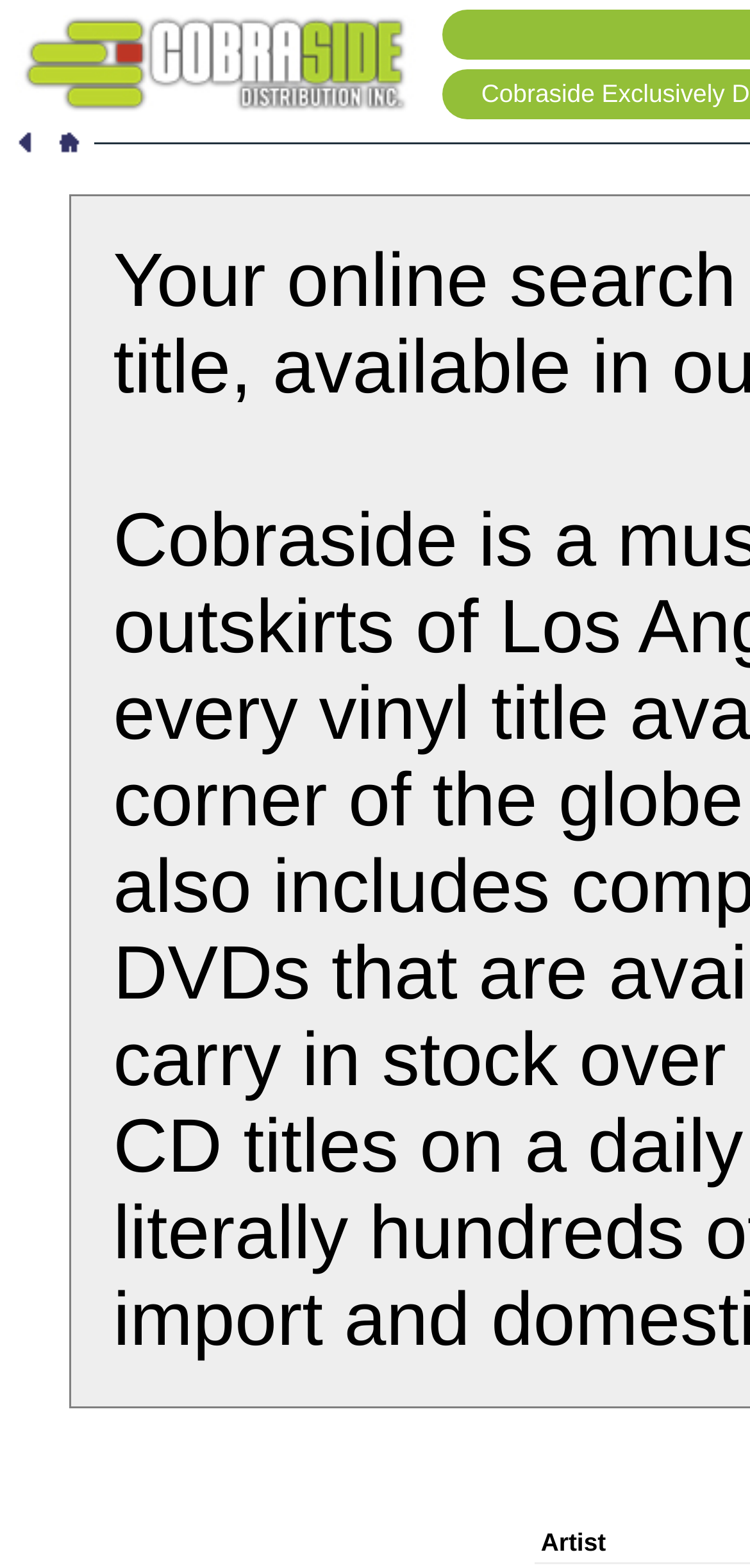Respond with a single word or phrase to the following question: What is the name of the distribution company?

Cobraside Distribution Inc.